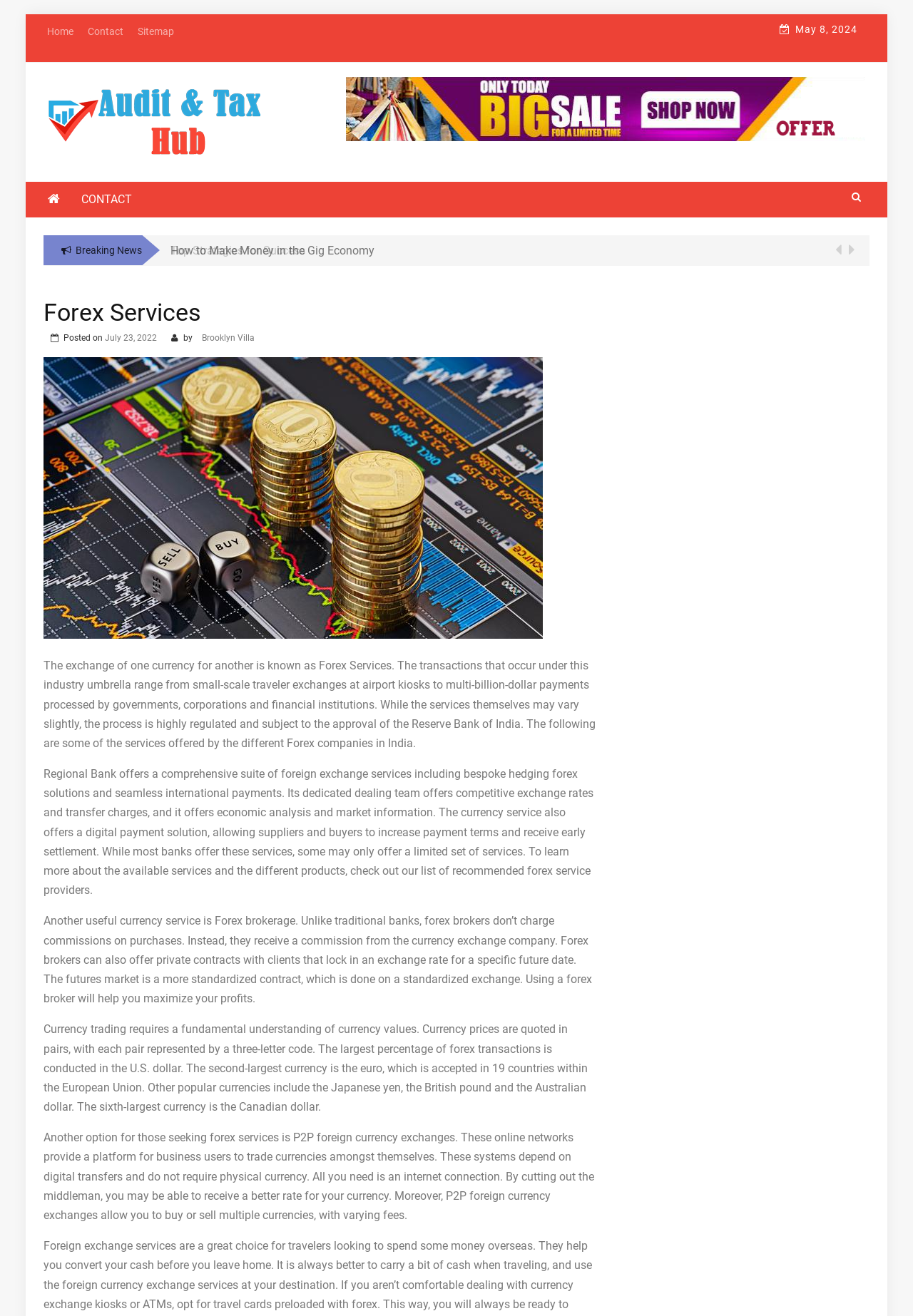Please identify the bounding box coordinates of the element that needs to be clicked to execute the following command: "Click on 'AUDIT AND TAX HUB'". Provide the bounding box using four float numbers between 0 and 1, formatted as [left, top, right, bottom].

[0.052, 0.072, 0.334, 0.093]